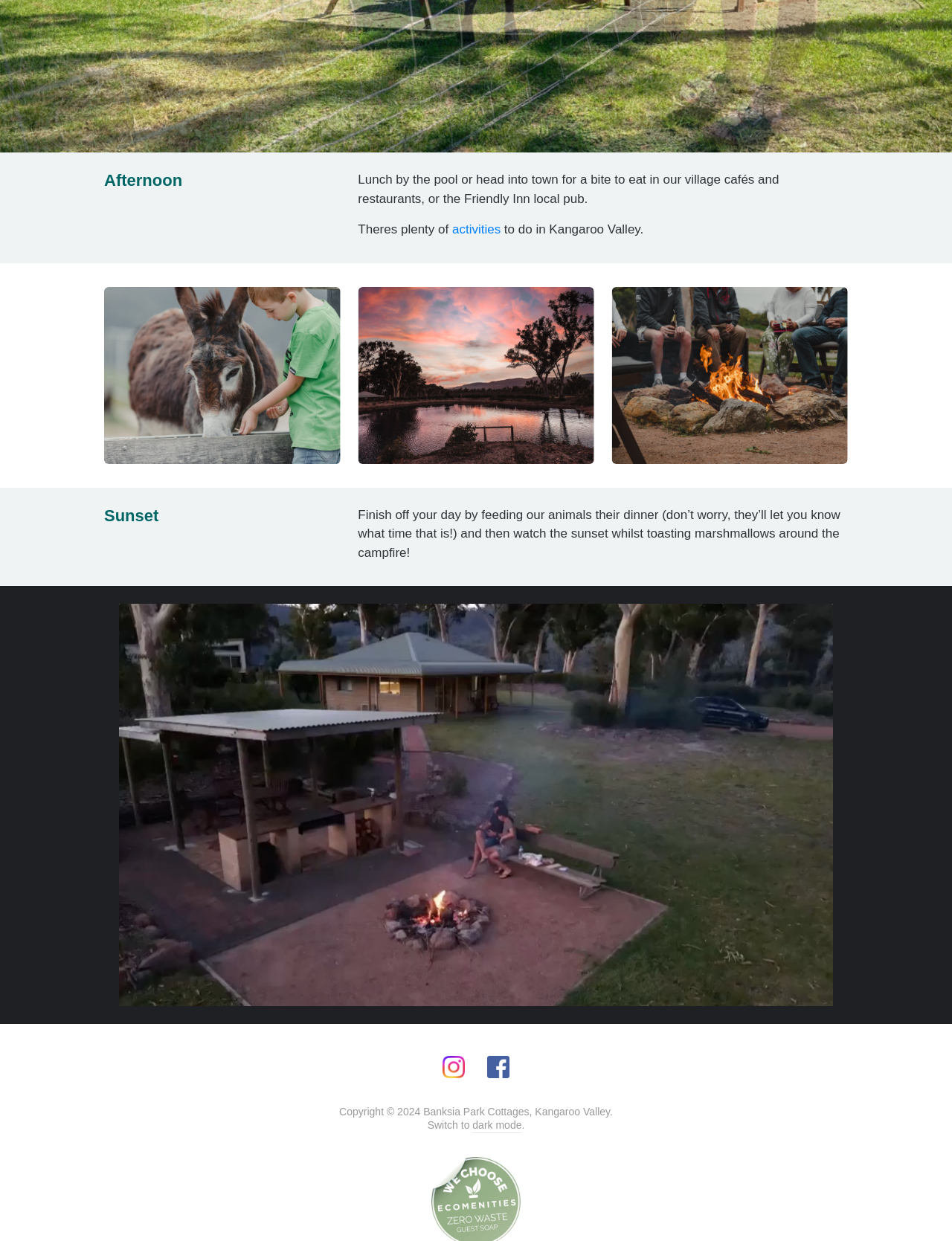How many images are there in the first two figures?
Using the image as a reference, deliver a detailed and thorough answer to the question.

The first figure contains an image 'Sunset over Banksia Park' and the second figure contains an image 'Sitting around a campfire', so there are 2 images in total.